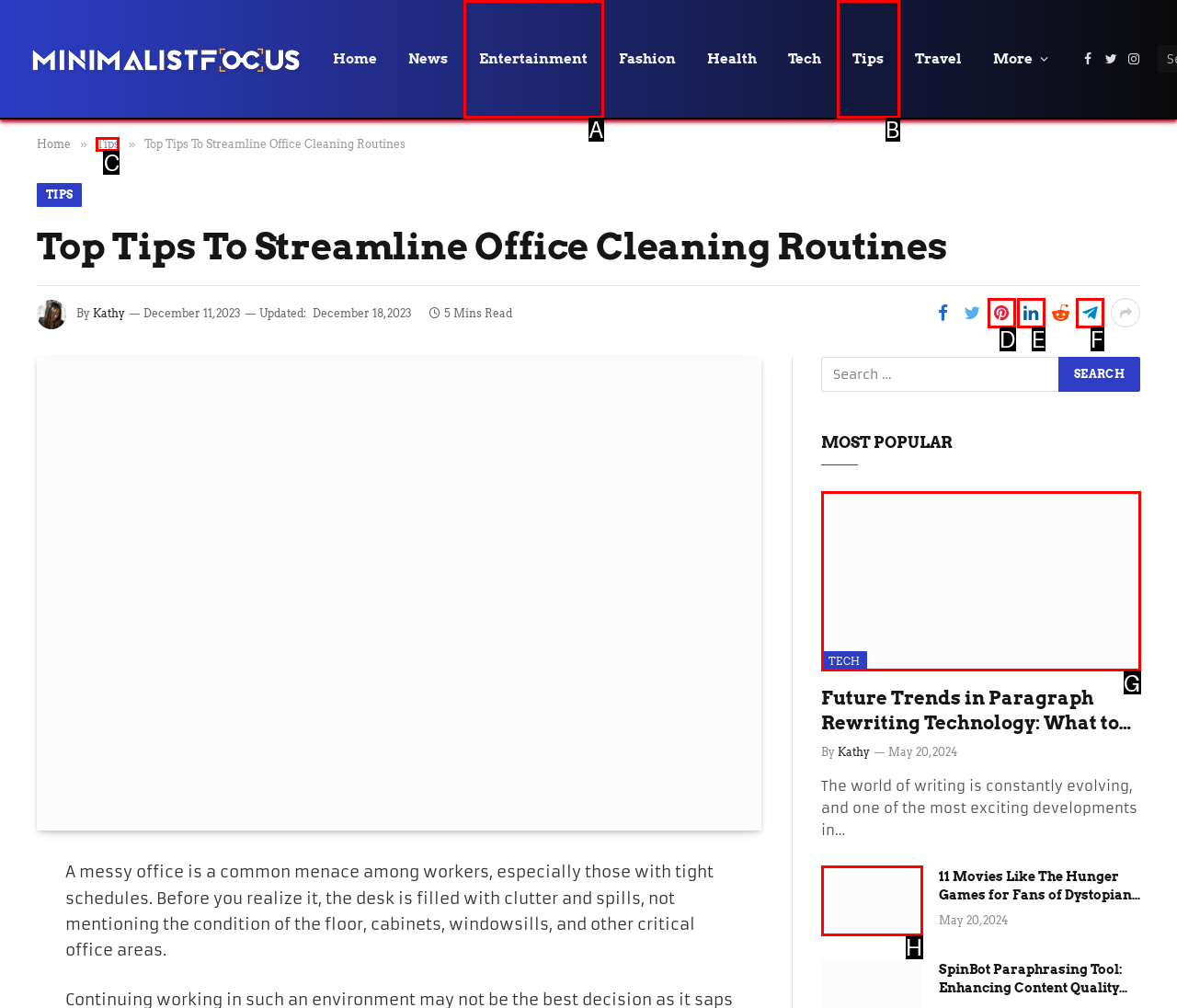For the task: Read the article 'Future Trends in Paragraph Rewriting Technology: What to Expect', tell me the letter of the option you should click. Answer with the letter alone.

G